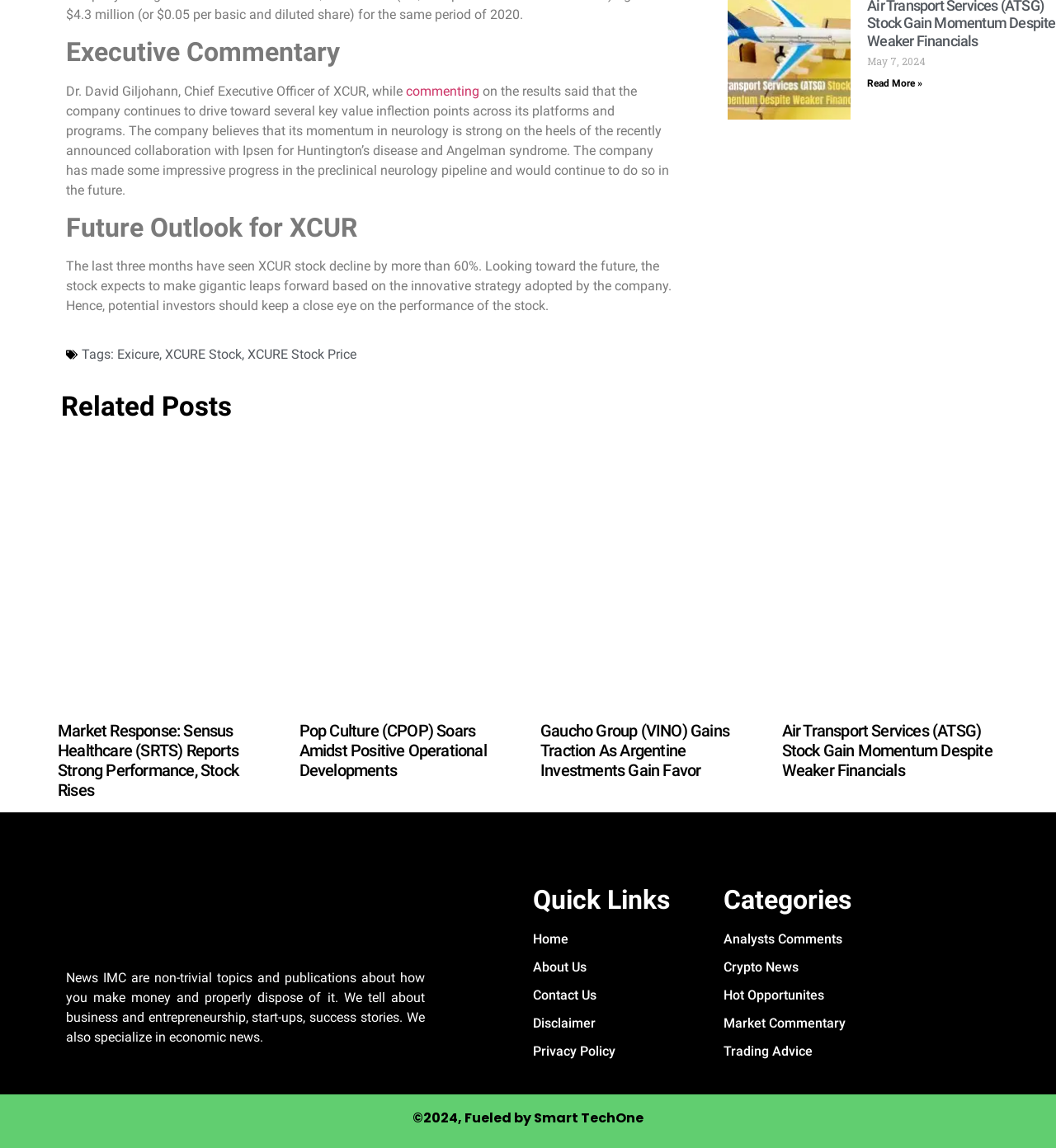What is the company mentioned in the executive commentary?
Using the image as a reference, deliver a detailed and thorough answer to the question.

The executive commentary section mentions Dr. David Giljohann, the Chief Executive Officer of XCUR, commenting on the company's results and progress.